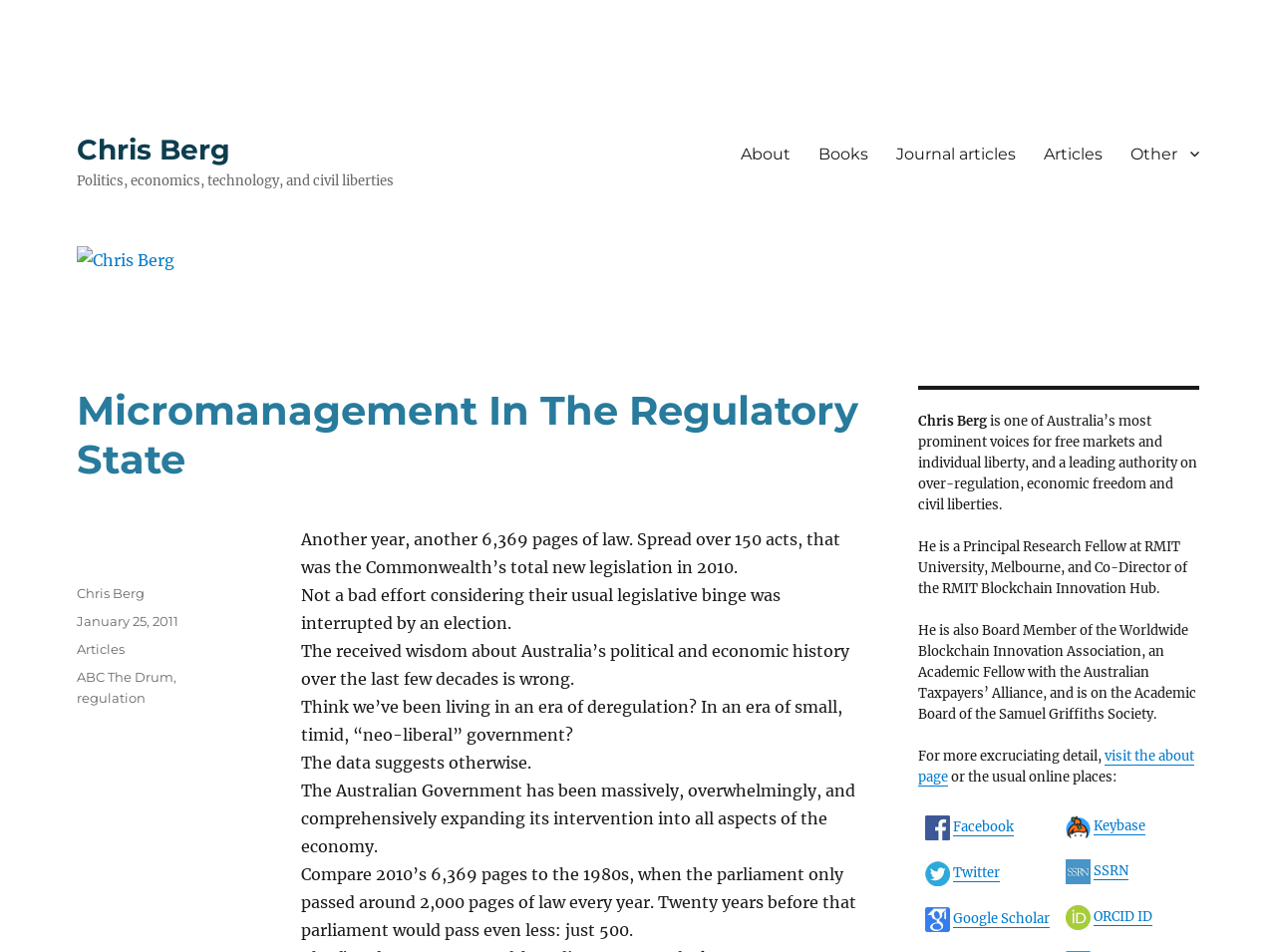Identify the bounding box for the given UI element using the description provided. Coordinates should be in the format (top-left x, top-left y, bottom-right x, bottom-right y) and must be between 0 and 1. Here is the description: Google Scholar

[0.747, 0.956, 0.823, 0.973]